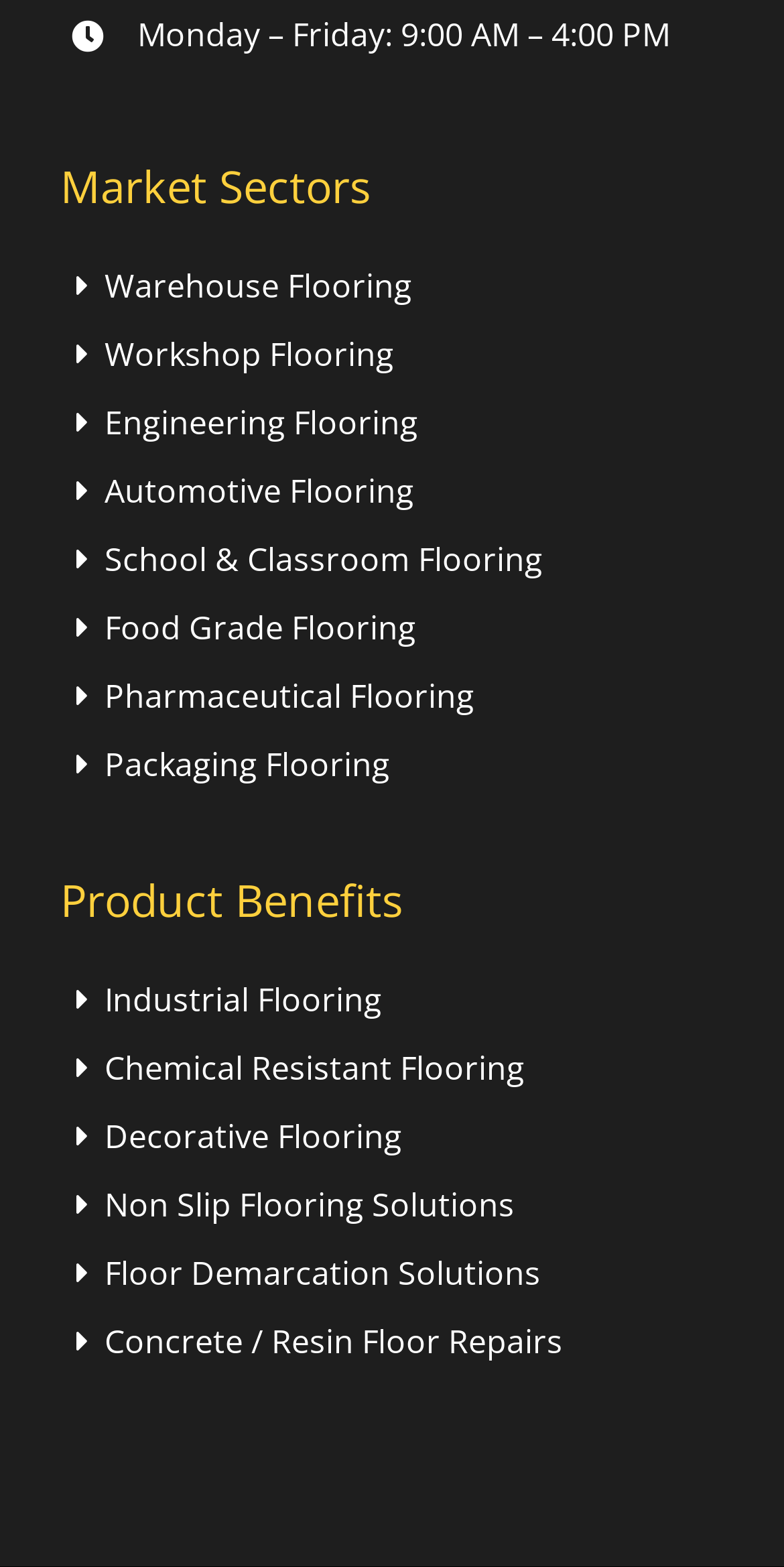Determine the bounding box coordinates for the clickable element required to fulfill the instruction: "click on Warehouse Flooring". Provide the coordinates as four float numbers between 0 and 1, i.e., [left, top, right, bottom].

[0.077, 0.167, 0.923, 0.198]